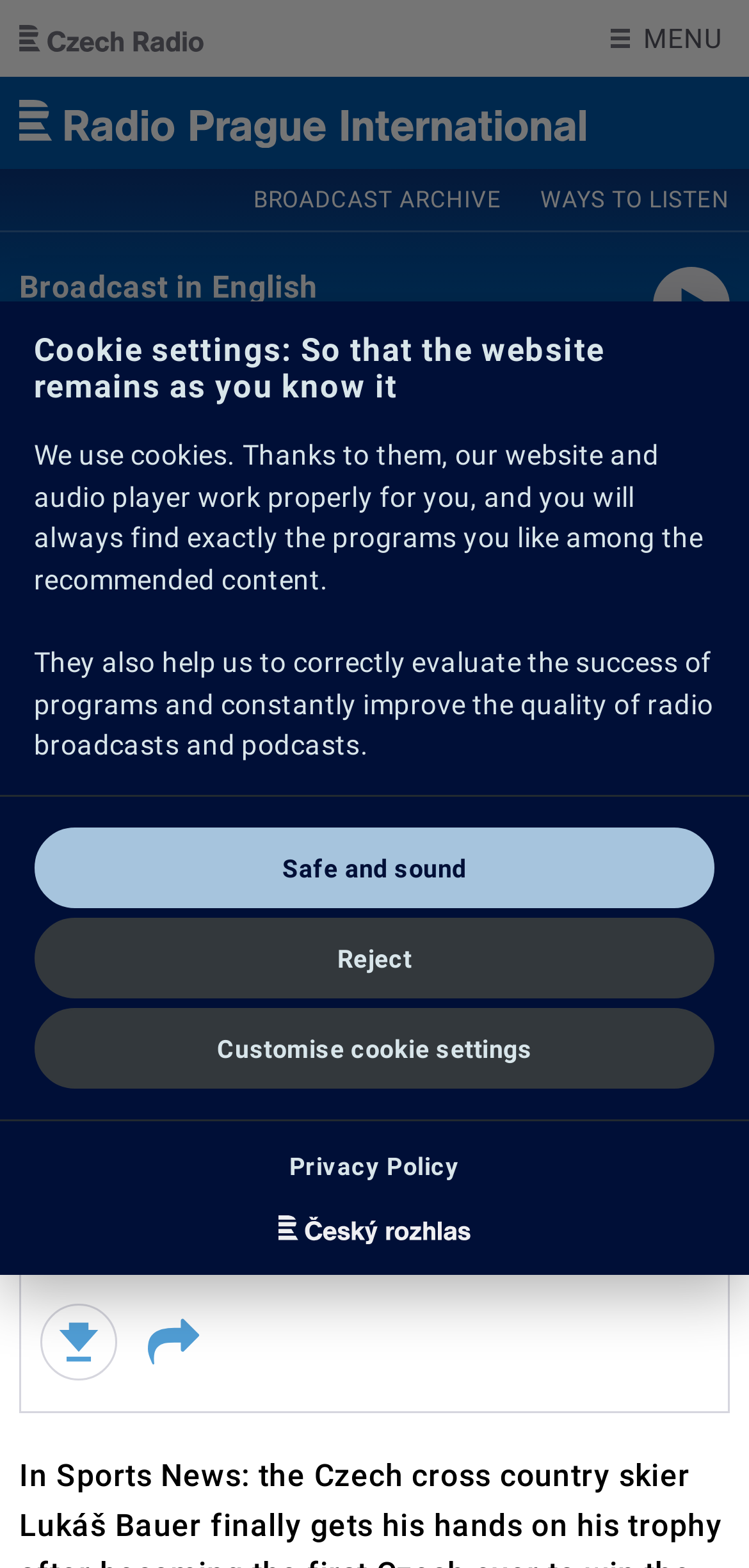Find the bounding box coordinates of the clickable area required to complete the following action: "Click the 'MENU' link".

[0.778, 0.0, 1.0, 0.049]